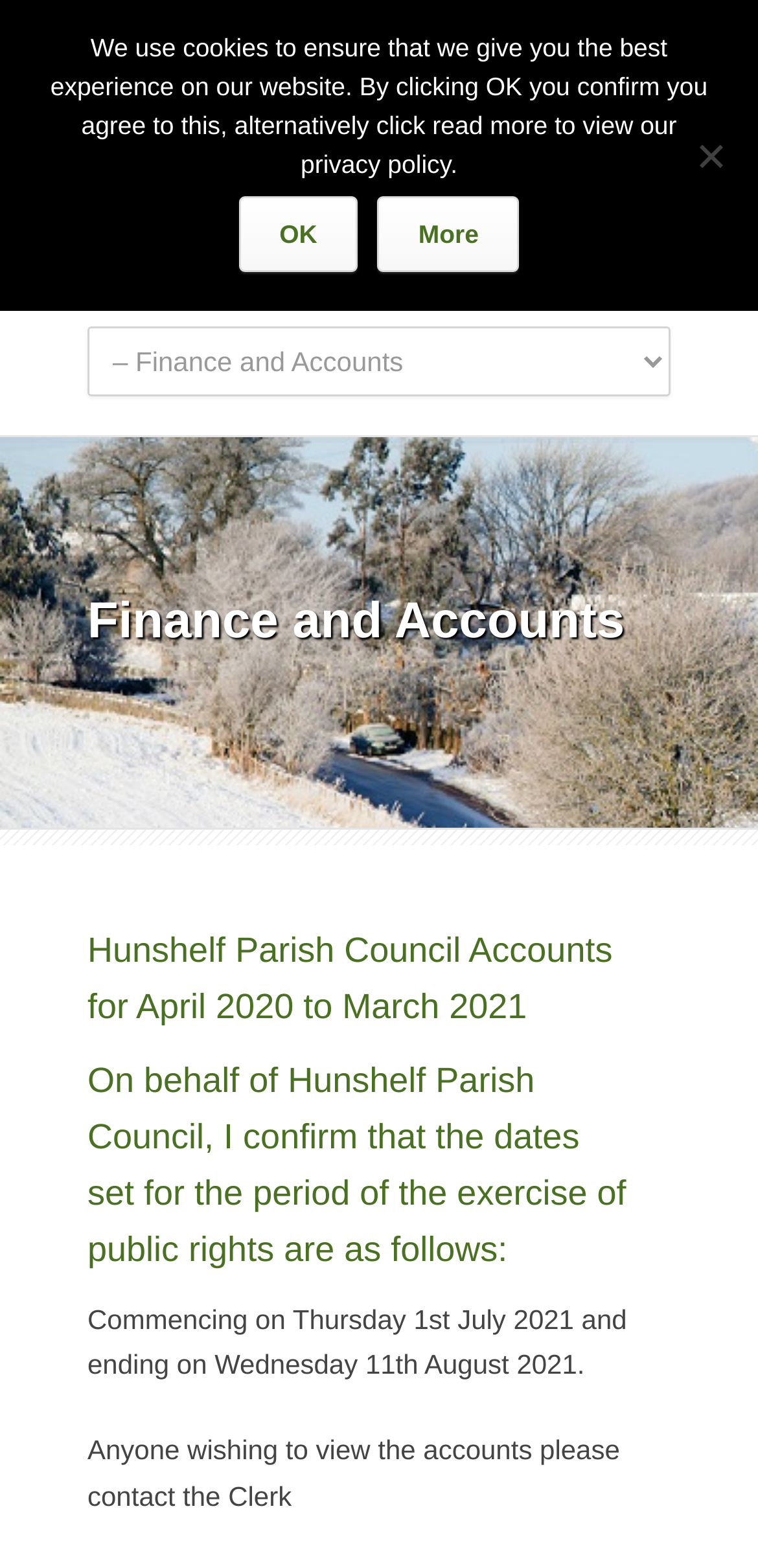Answer in one word or a short phrase: 
Who should be contacted to view the accounts?

The Clerk